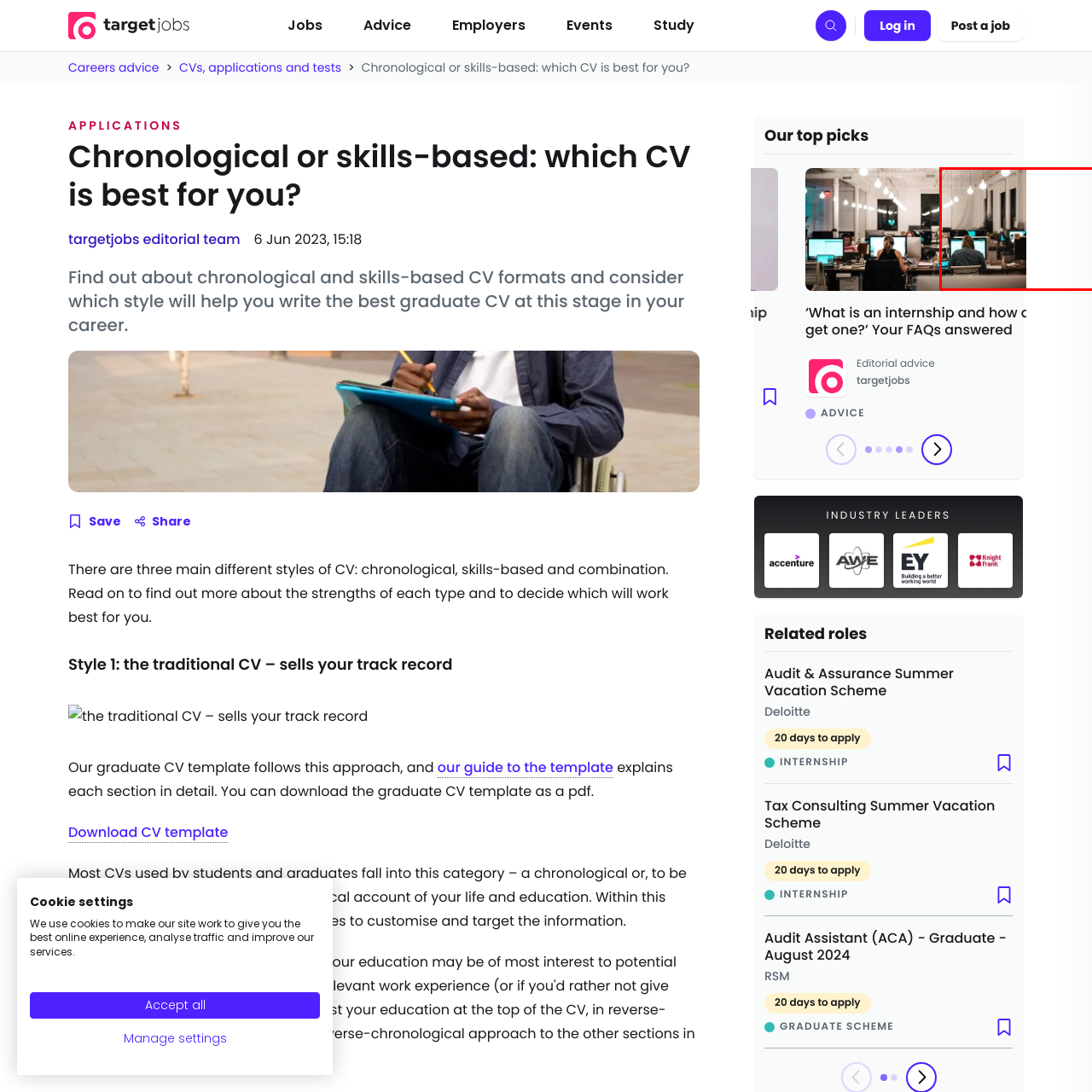Look at the area marked with a blue rectangle, What kind of atmosphere does the workspace suggest? 
Provide your answer using a single word or phrase.

Creative and collaborative